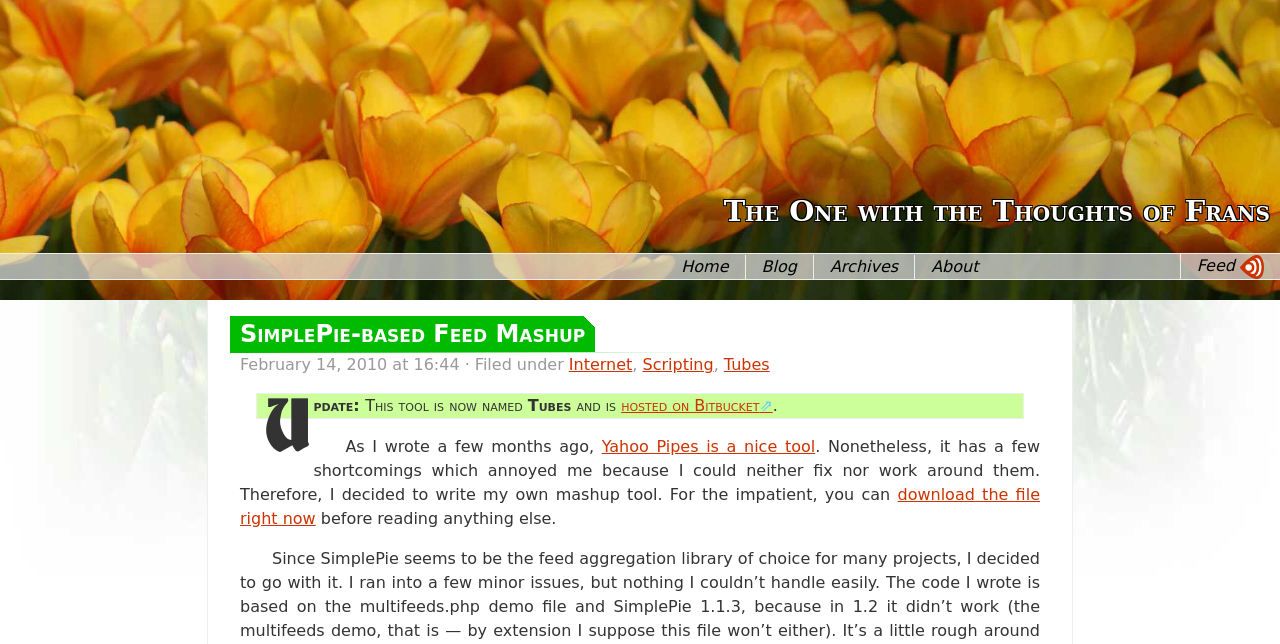Please identify the bounding box coordinates of the region to click in order to complete the task: "download the file right now". The coordinates must be four float numbers between 0 and 1, specified as [left, top, right, bottom].

[0.188, 0.753, 0.812, 0.82]